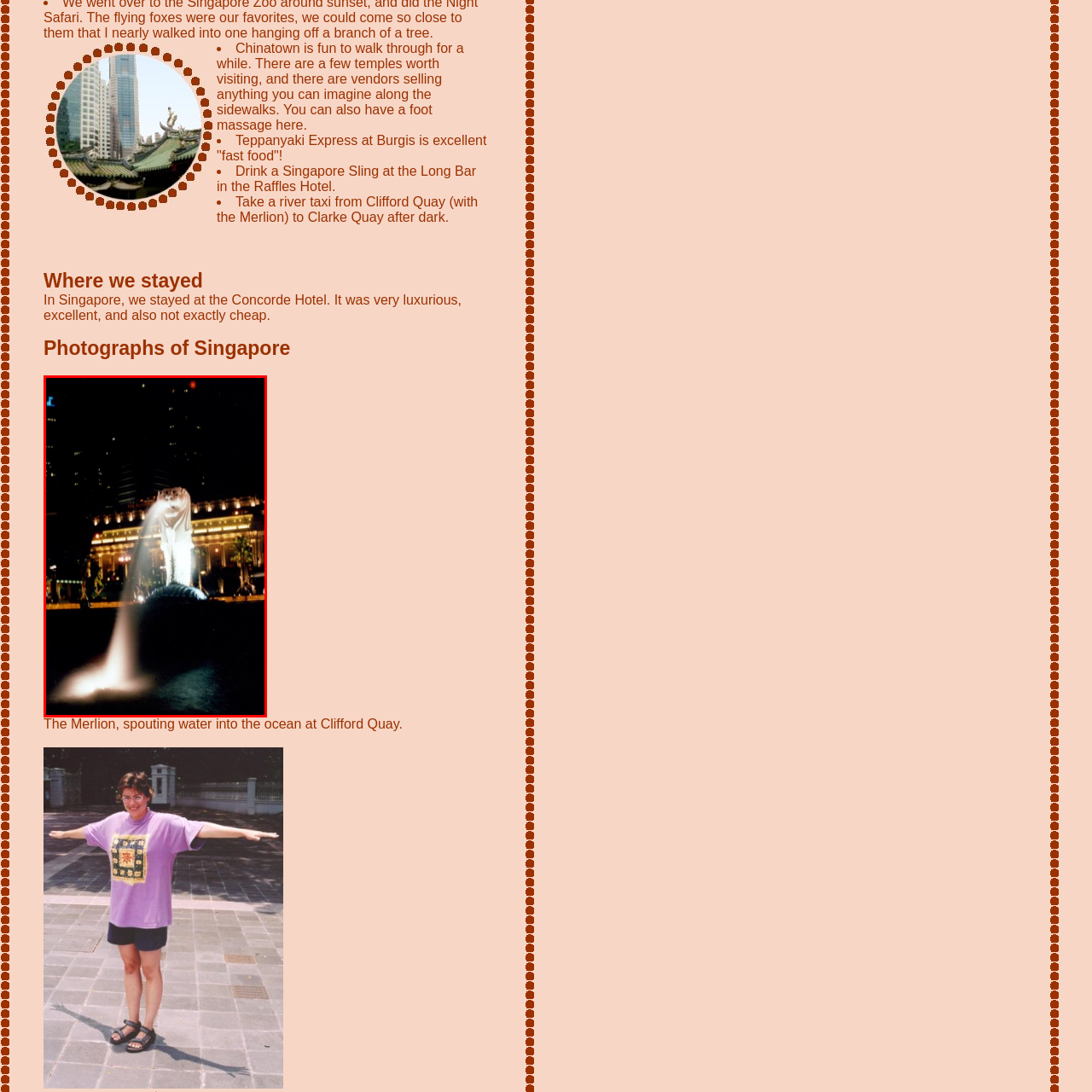Thoroughly describe the contents of the image enclosed in the red rectangle.

The image depicts the iconic Merlion statue located at Clifford Quay in Singapore. Illuminated against the night sky, the statue blends the features of a lion and a fish, symbolizing Singapore's rich history and connection to the sea. Water spouts dramatically from the Merlion’s mouth, creating a dynamic focal point as it splashes into the surrounding waters. The soft glow of nearby buildings adds a warm ambiance to the scene, enhancing the vibrant atmosphere of Singapore at night. This landmark is a popular destination for tourists, offering a picturesque view along the waterfront and forming a perfect backdrop for memorable photographs.